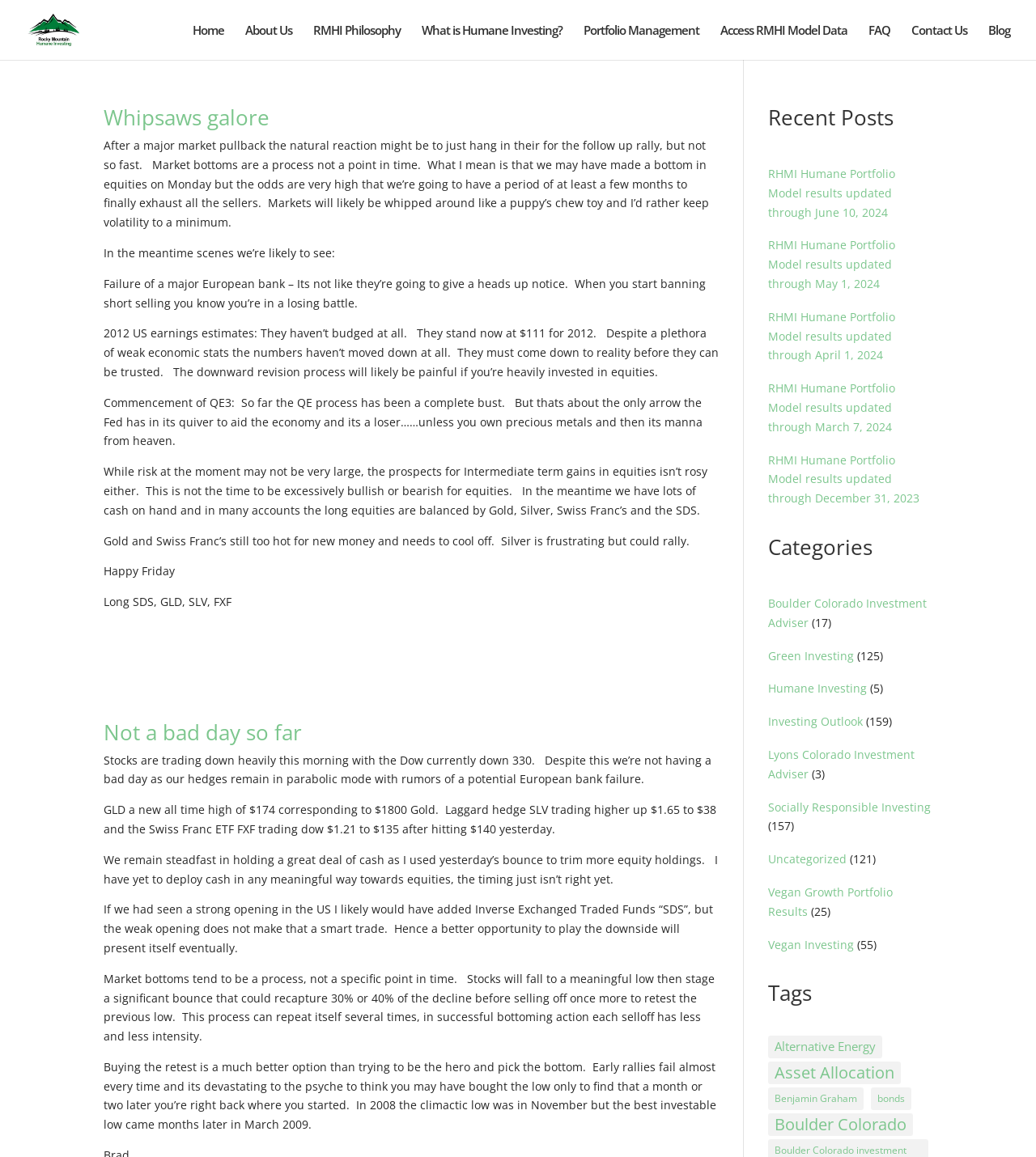Use a single word or phrase to answer this question: 
What is the author's investment strategy?

Holding cash and hedging